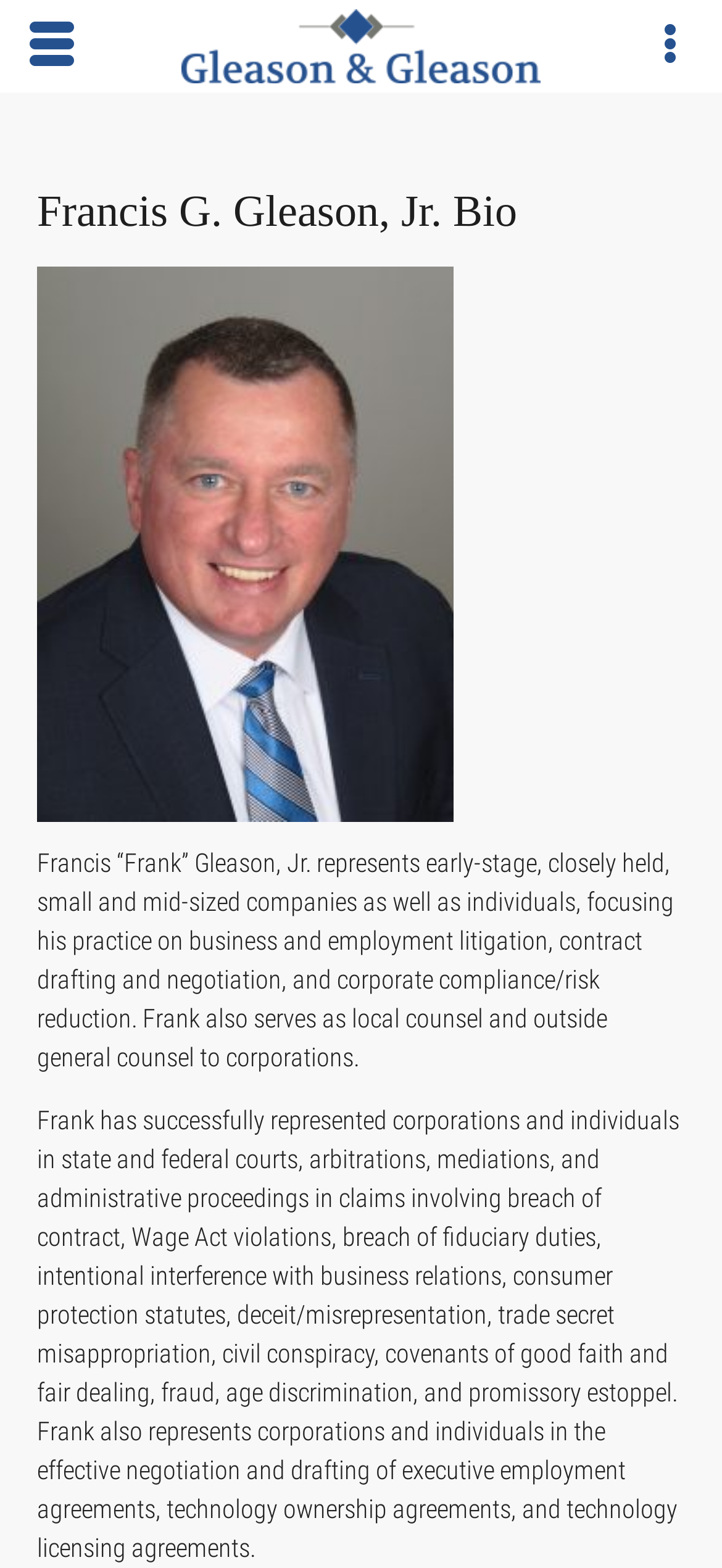What is the focus of Francis G. Gleason, Jr.'s practice?
Please give a detailed and thorough answer to the question, covering all relevant points.

I found the answer by reading the StaticText elements that describe the lawyer's practice, which mentions representing early-stage, closely held, small and mid-sized companies as well as individuals.